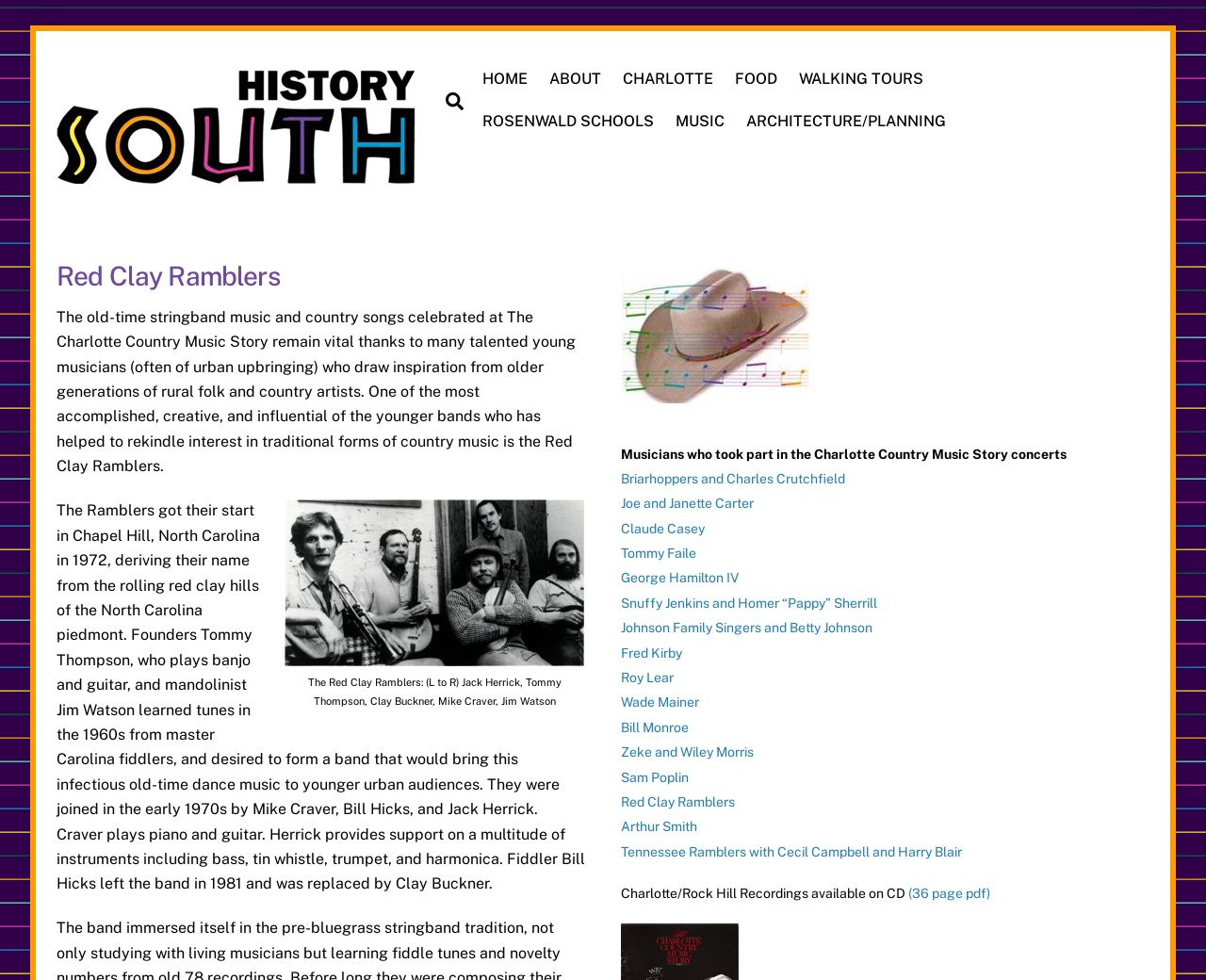With reference to the image, please provide a detailed answer to the following question: What is the name of the instrument played by Jack Herrick?

The name of the instrument played by Jack Herrick can be found in the paragraph of text that describes the history of the Red Clay Ramblers, which mentions that Jack Herrick provides support on a multitude of instruments including bass, tin whistle, trumpet, and harmonica.